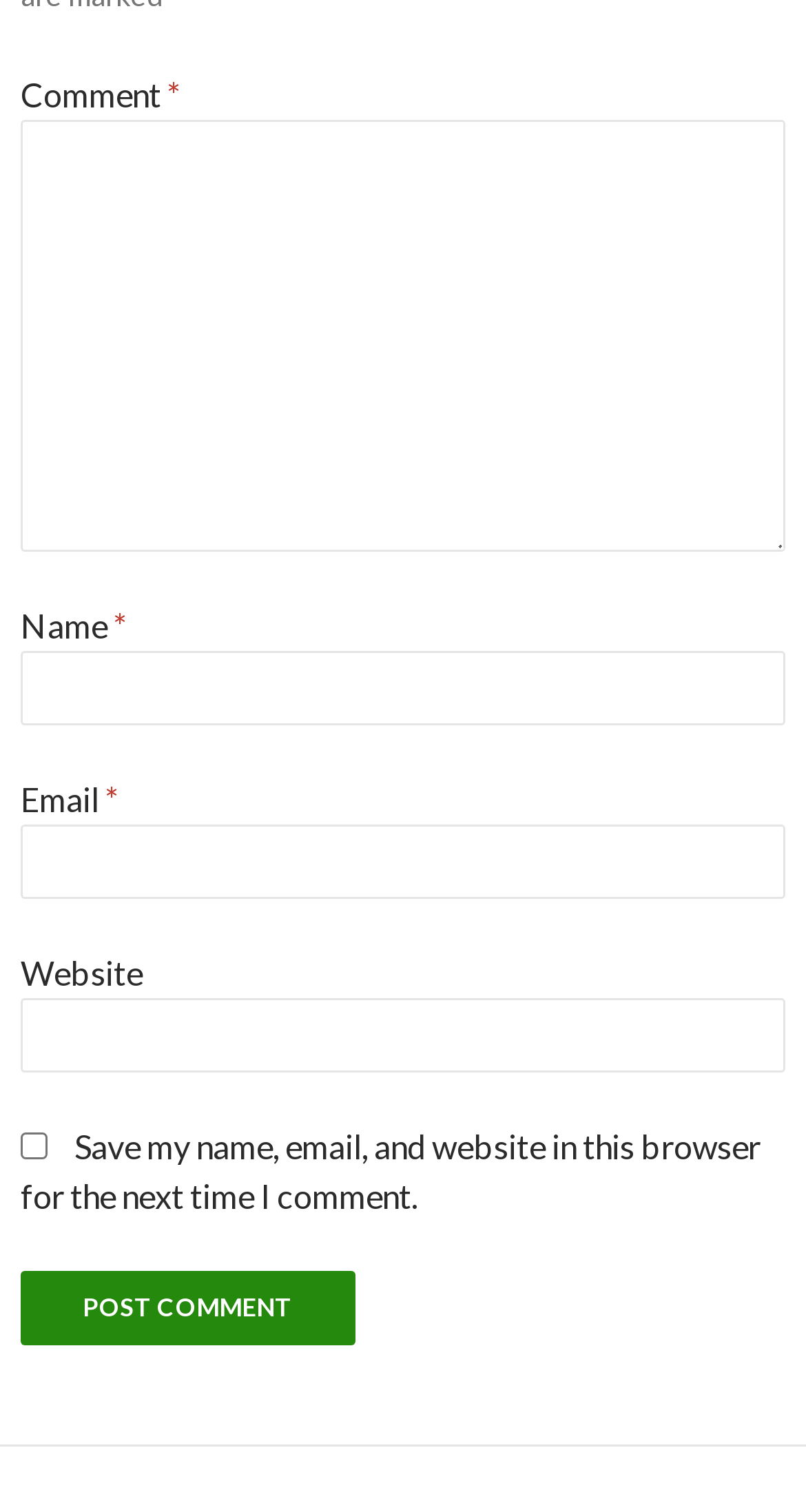Can you give a detailed response to the following question using the information from the image? How many form fields are there?

There are four form fields: 'Comment', 'Name', 'Email', and 'Website'. Additionally, there is a checkbox and a button, but they are not form fields.